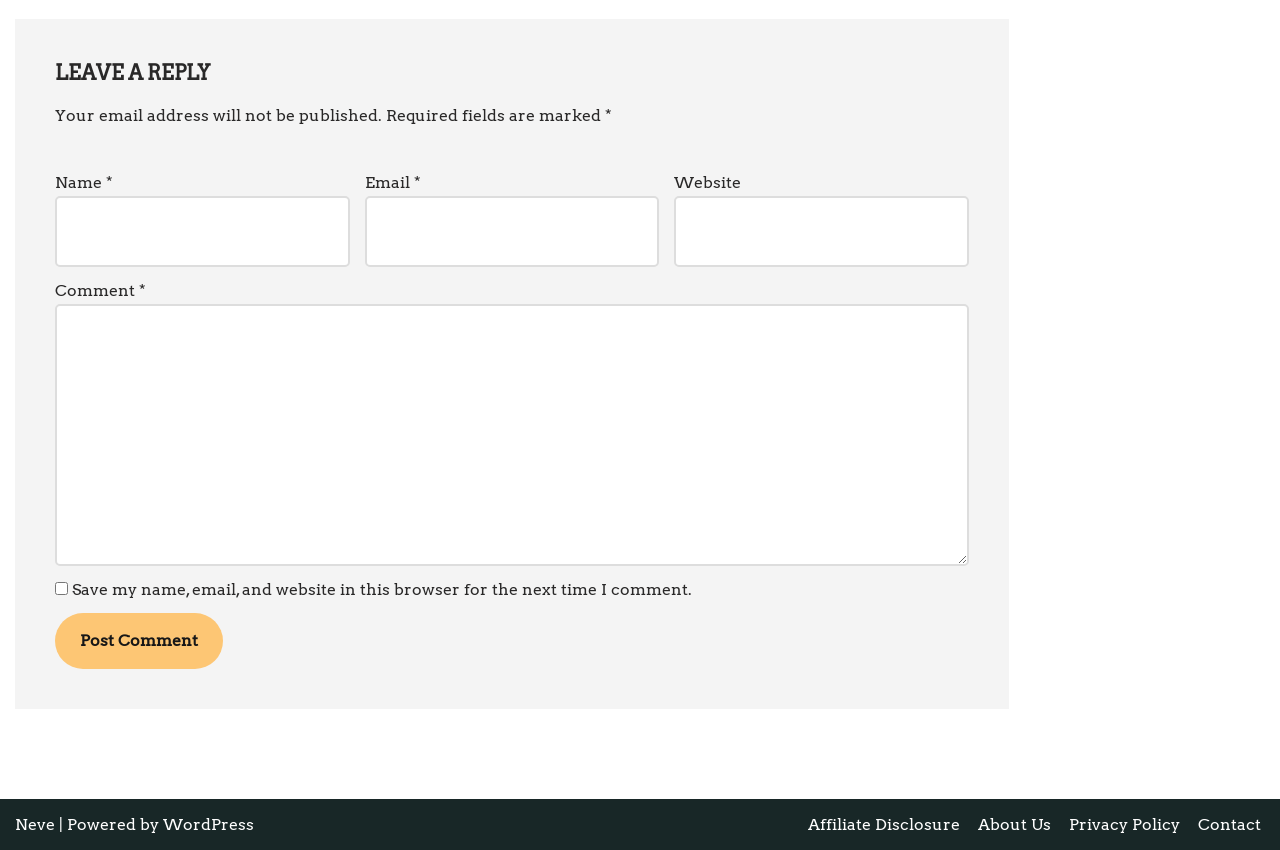What is the bounding box coordinate of the 'Post Comment' button?
Based on the image, answer the question with a single word or brief phrase.

[0.043, 0.721, 0.174, 0.787]